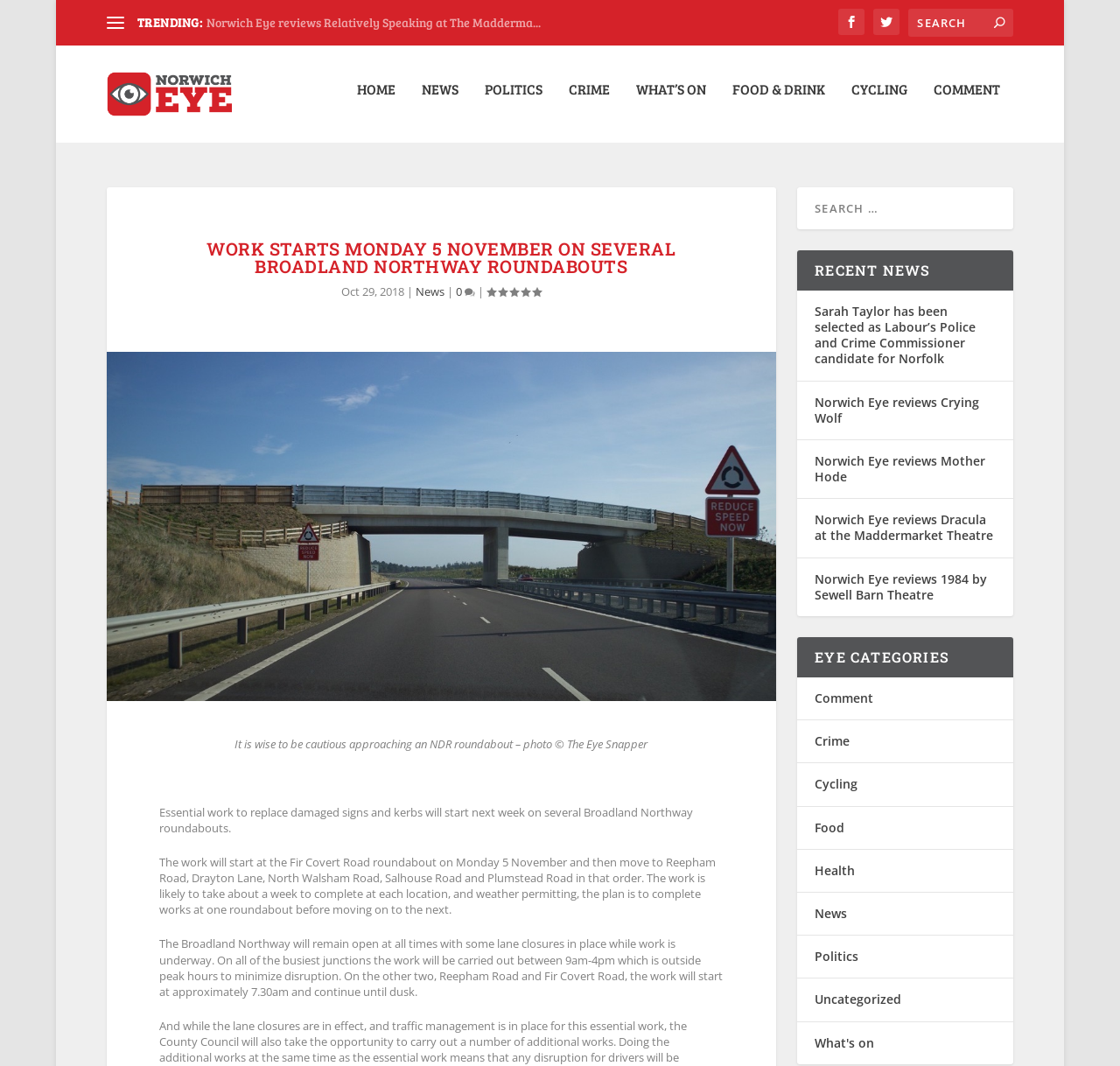What is the purpose of the work on Broadland Northway roundabouts?
Based on the screenshot, provide your answer in one word or phrase.

Replace damaged signs and kerbs